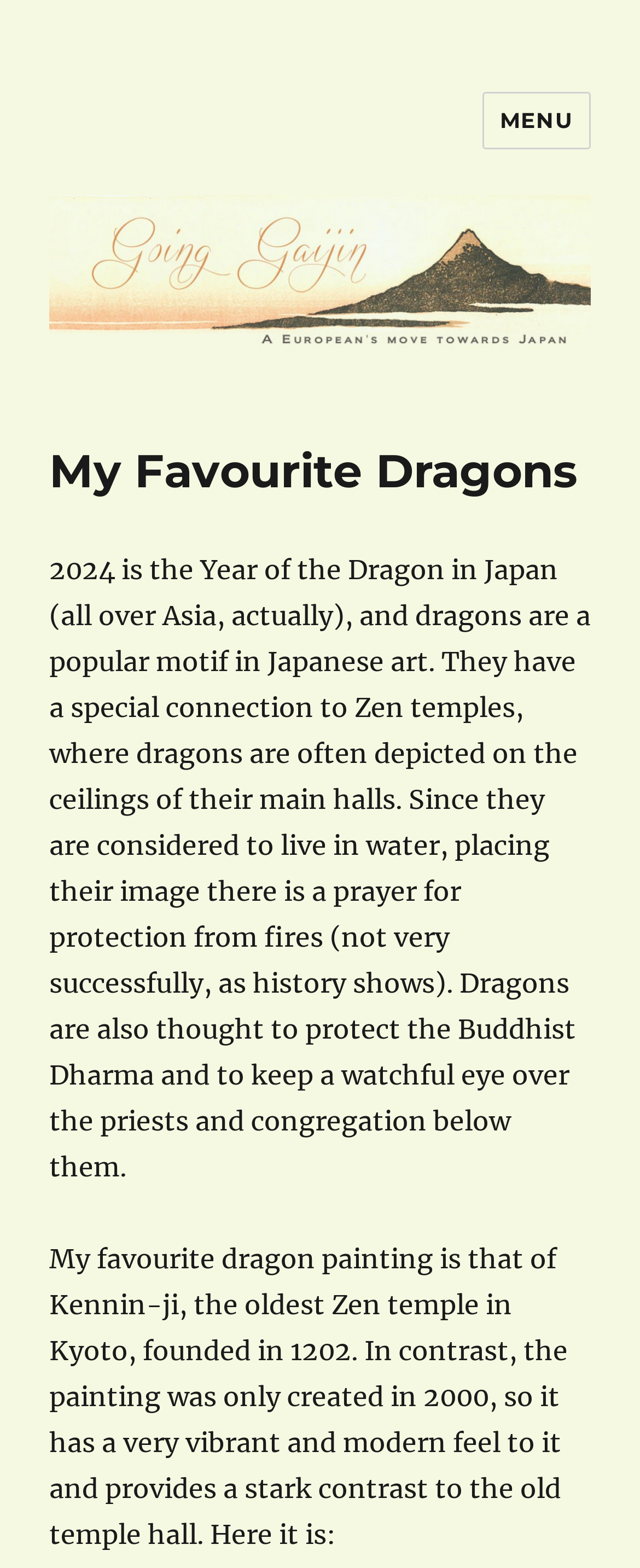What is the purpose of placing dragon images in Zen temples?
Provide a comprehensive and detailed answer to the question.

According to the webpage, dragons are considered to live in water, so placing their image in Zen temples is a prayer for protection from fires, as history shows.